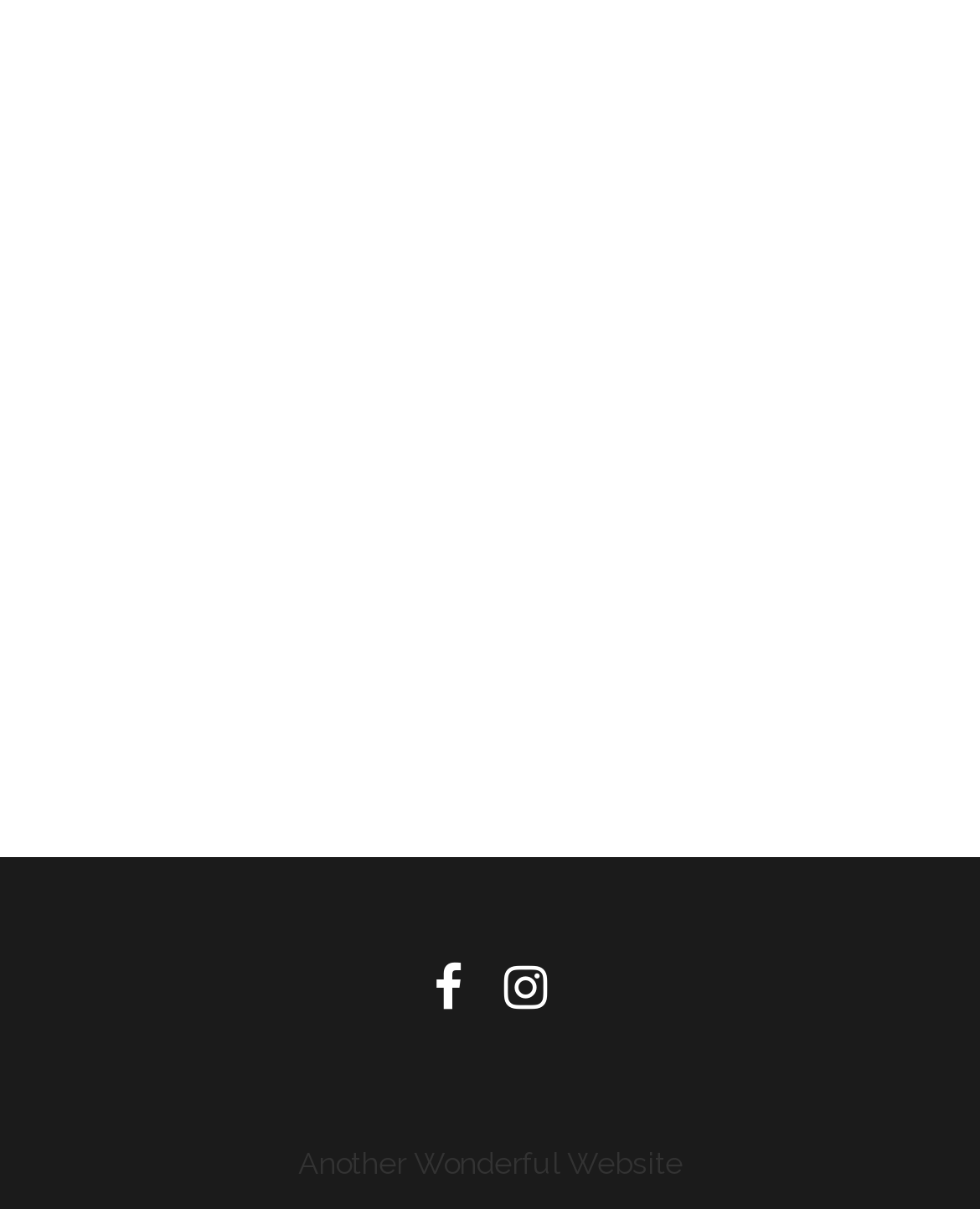Using the description "Wonderful Website", locate and provide the bounding box of the UI element.

[0.422, 0.949, 0.696, 0.978]